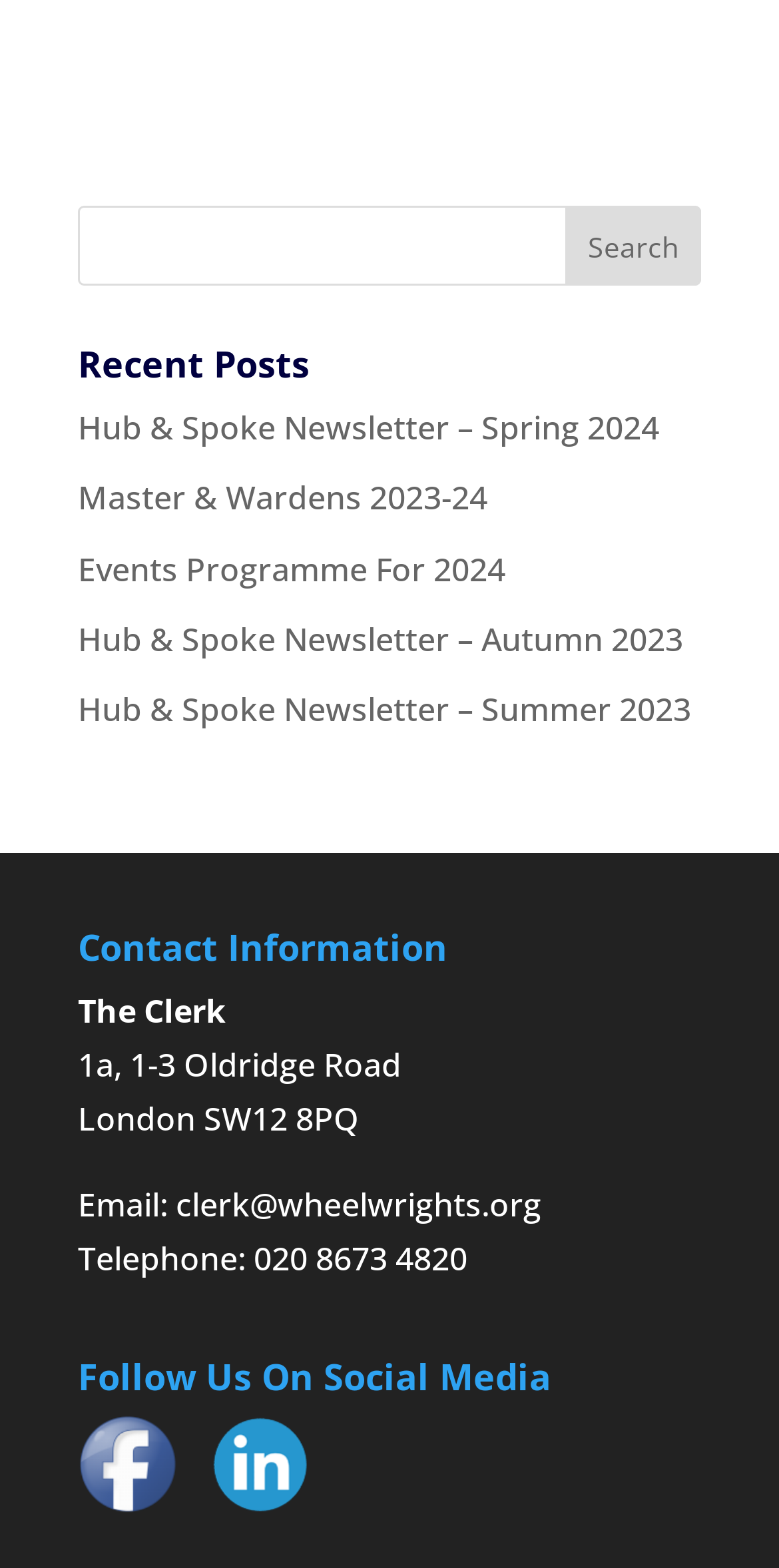Determine the bounding box coordinates for the element that should be clicked to follow this instruction: "Read the Hub & Spoke Newsletter – Spring 2024". The coordinates should be given as four float numbers between 0 and 1, in the format [left, top, right, bottom].

[0.1, 0.259, 0.846, 0.287]